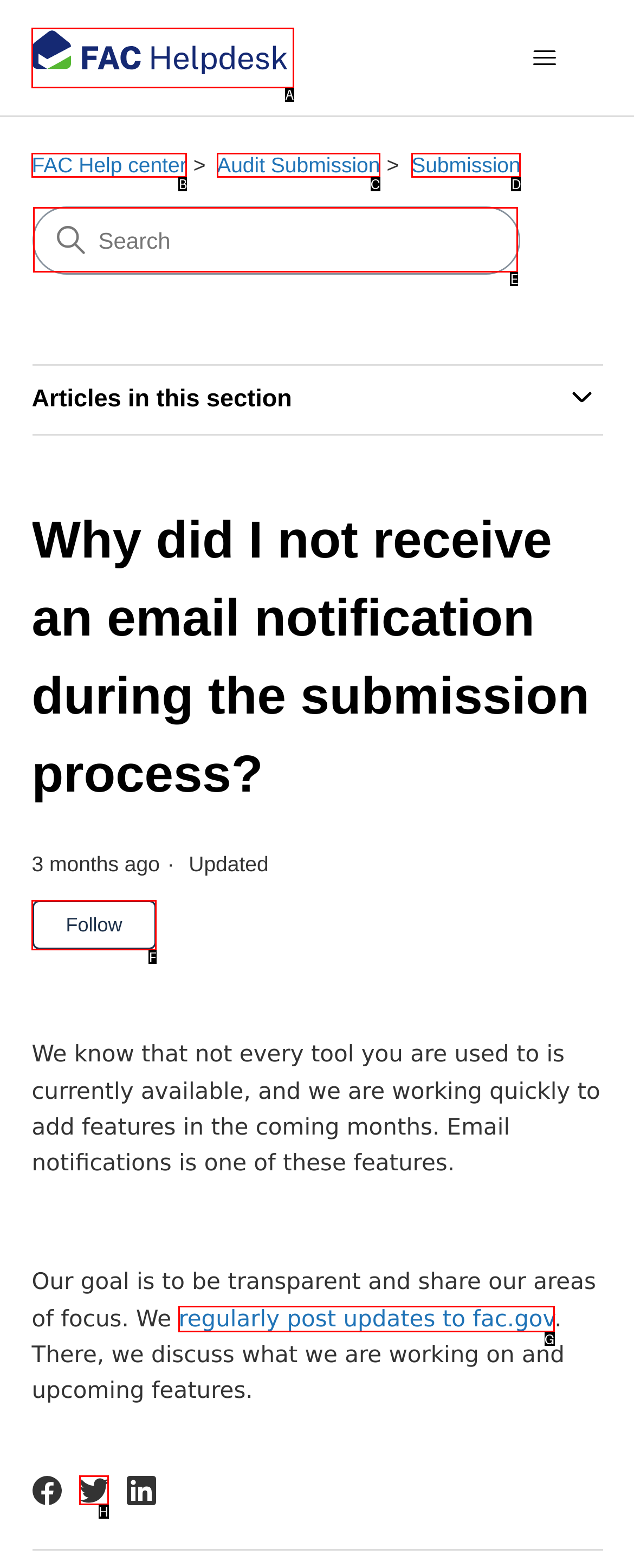To complete the instruction: Follow Article, which HTML element should be clicked?
Respond with the option's letter from the provided choices.

F